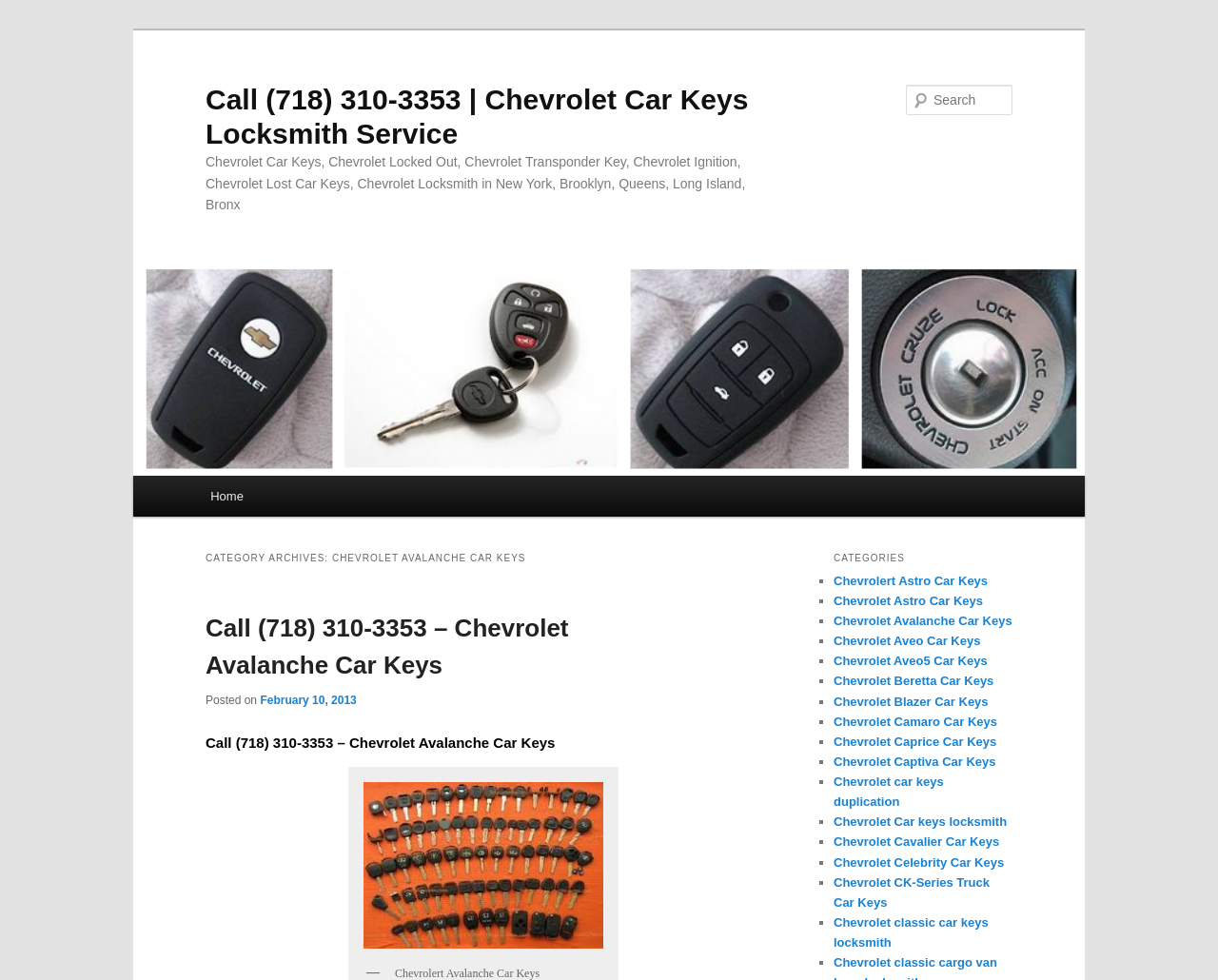What is the phone number to call for Chevrolet car keys?
Answer with a single word or phrase, using the screenshot for reference.

(718) 310-3353